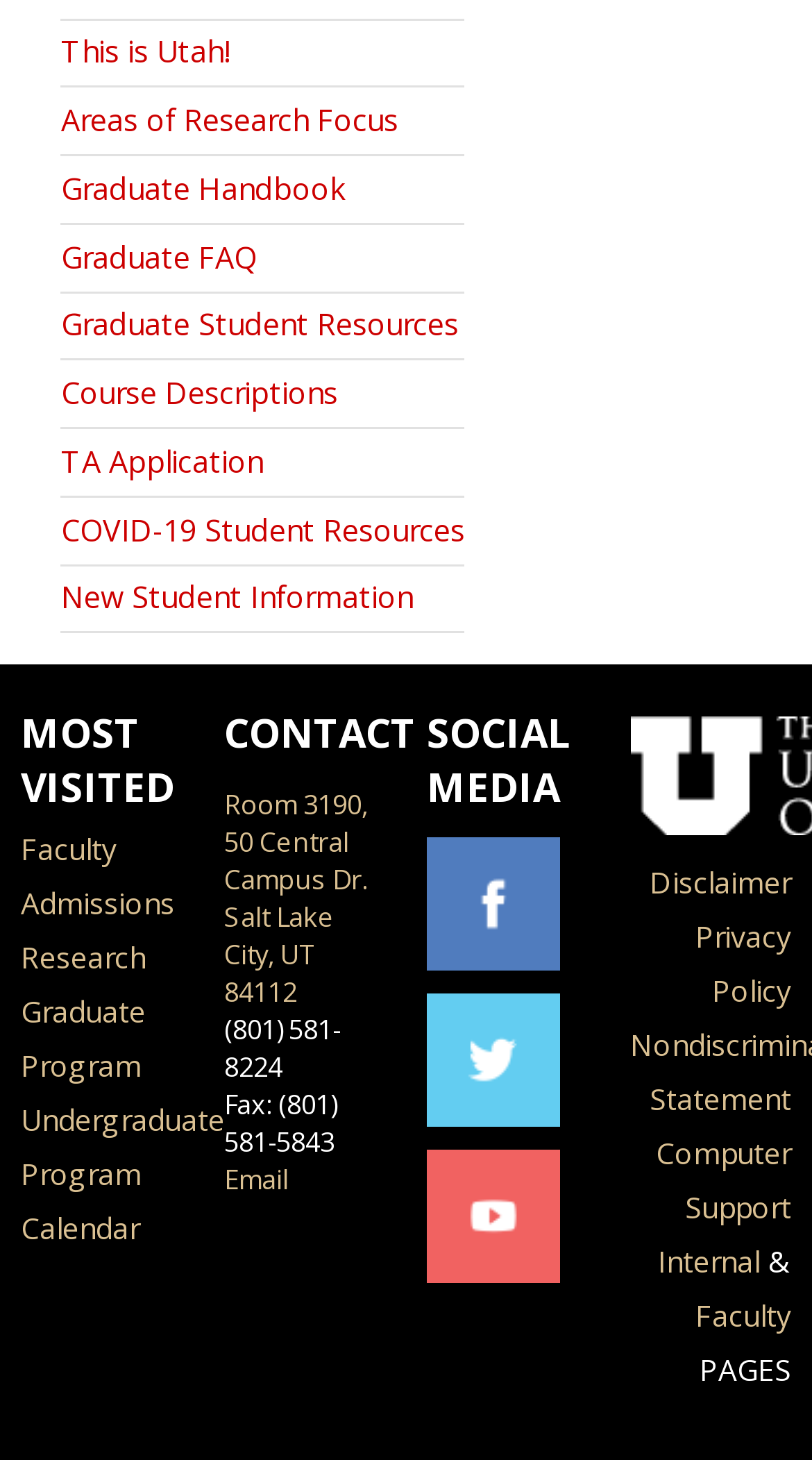Given the description: "COVID-19 Student Resources", determine the bounding box coordinates of the UI element. The coordinates should be formatted as four float numbers between 0 and 1, [left, top, right, bottom].

[0.075, 0.349, 0.573, 0.376]